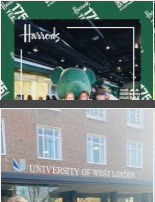Please give a one-word or short phrase response to the following question: 
What is the theme of the London Visual Merchandising Retail Safari?

Visual merchandising and fashion